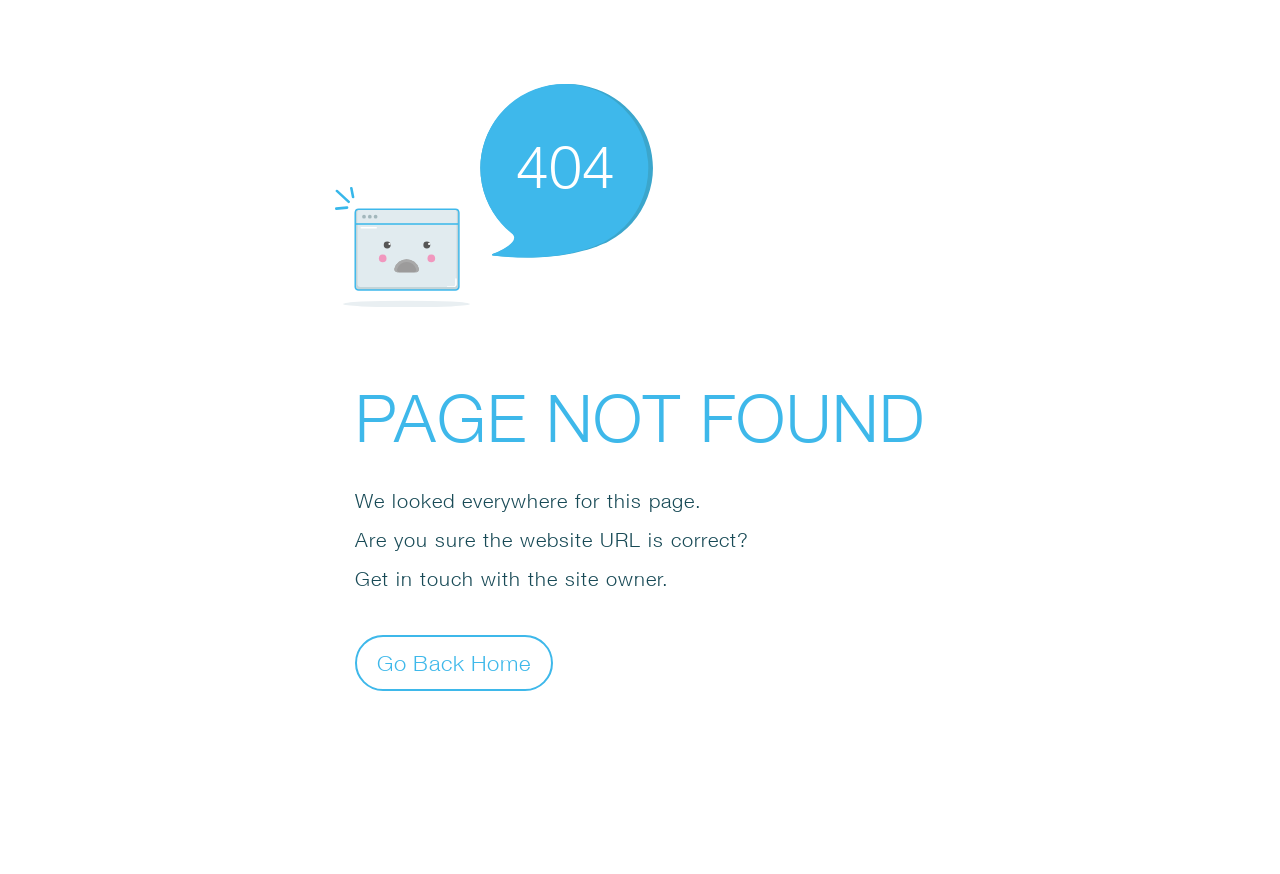Find the bounding box of the UI element described as: "Go Back Home". The bounding box coordinates should be given as four float values between 0 and 1, i.e., [left, top, right, bottom].

[0.277, 0.727, 0.432, 0.791]